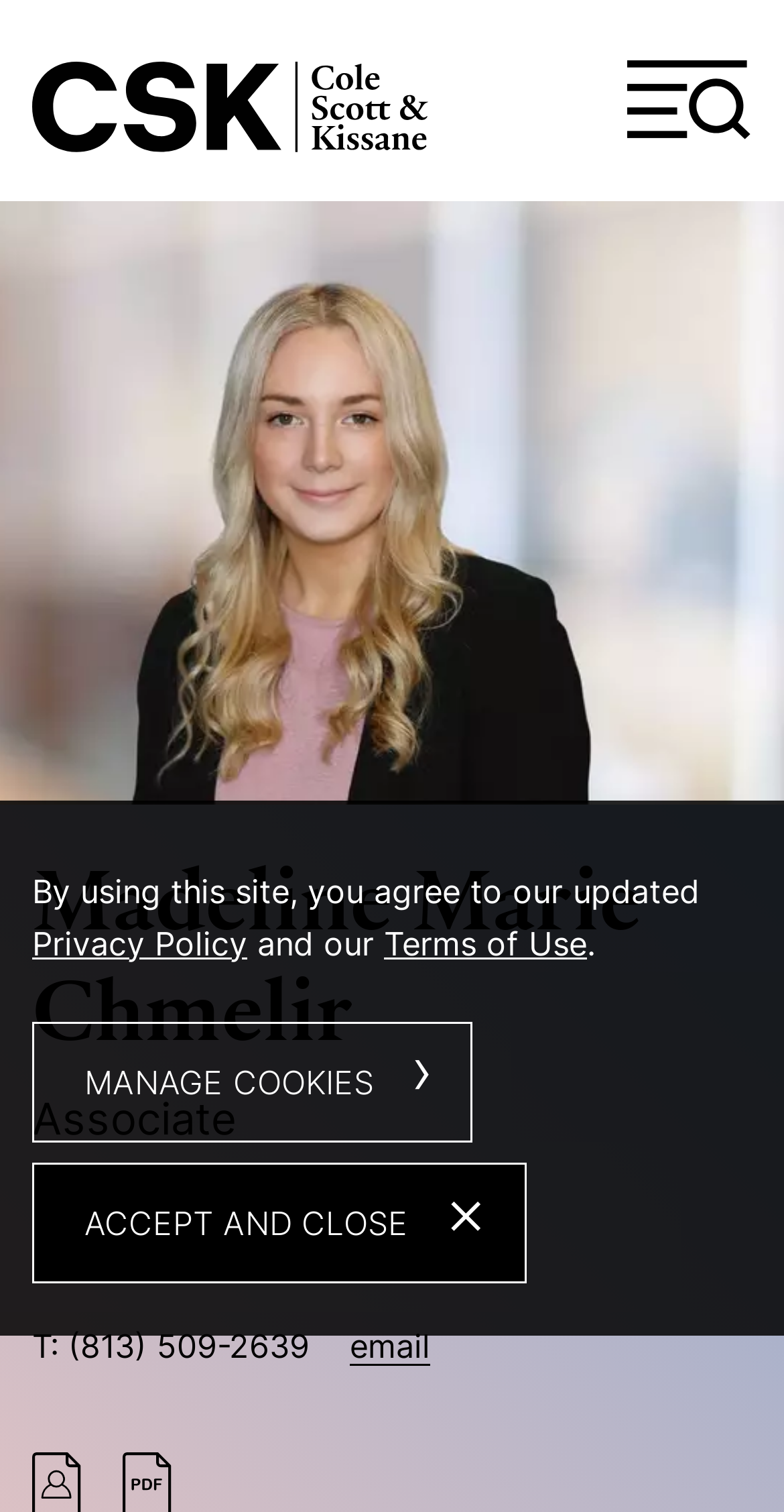What is the name of the law firm Madeline Chmelir works for?
Answer the question with a single word or phrase by looking at the picture.

Cole, Scott & Kissane, P.A.